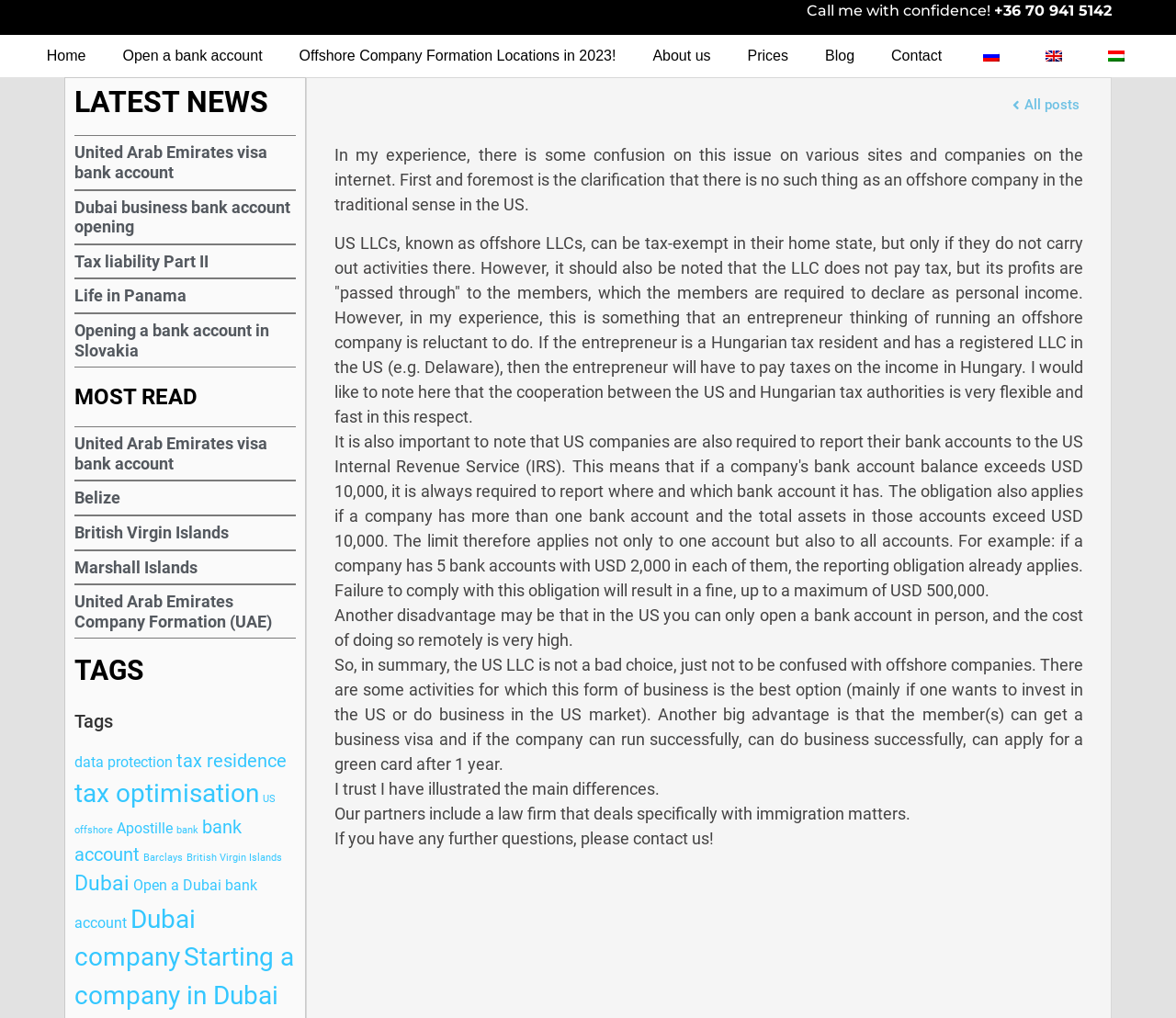Give a comprehensive overview of the webpage, including key elements.

This webpage appears to be a blog or article page focused on offshore companies and tax havens. At the top of the page, there is a navigation menu with links to "Home", "Open a bank account", "Offshore Company Formation Locations in 2023!", "About us", "Prices", "Blog", and "Contact". Additionally, there are links to change the language of the page to "ru_RU", "en_GB", or "hu_HU", each accompanied by a small flag icon.

Below the navigation menu, there is a heading "LATEST NEWS" followed by a series of article summaries, each with a heading and a link to the full article. The articles appear to be related to offshore banking and company formation, with topics such as "United Arab Emirates visa bank account", "Dubai business bank account opening", and "Tax liability Part II".

Further down the page, there is a heading "MOST READ" followed by another series of article summaries, similar to the "LATEST NEWS" section.

On the right-hand side of the page, there is a section labeled "TAGS" with links to various tags such as "adatvédelem", "adóilletőség", and "amerikai offshore". Each tag has a brief description and a number of items associated with it.

The main content of the page is a long article discussing the differences between offshore companies and US LLCs. The article is divided into several paragraphs and covers topics such as tax exemptions, personal income declaration, and the advantages and disadvantages of using a US LLC as an offshore company. The article also mentions the possibility of obtaining a business visa and eventually a green card.

At the bottom of the page, there is a link to "All posts" and a few static text elements with additional information and a call to action to contact the company for further questions.